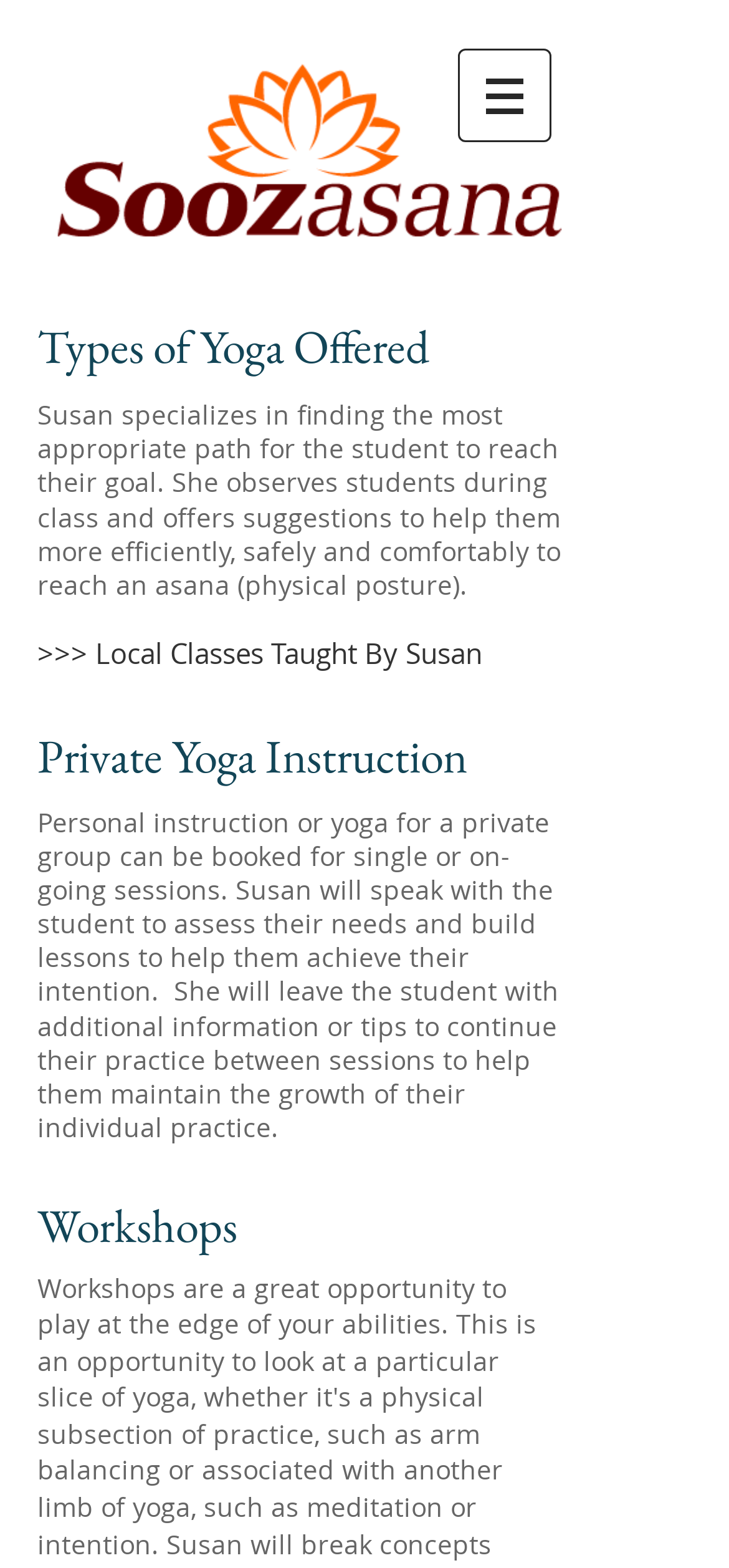Find the bounding box coordinates corresponding to the UI element with the description: "Private". The coordinates should be formatted as [left, top, right, bottom], with values as floats between 0 and 1.

[0.051, 0.462, 0.223, 0.5]